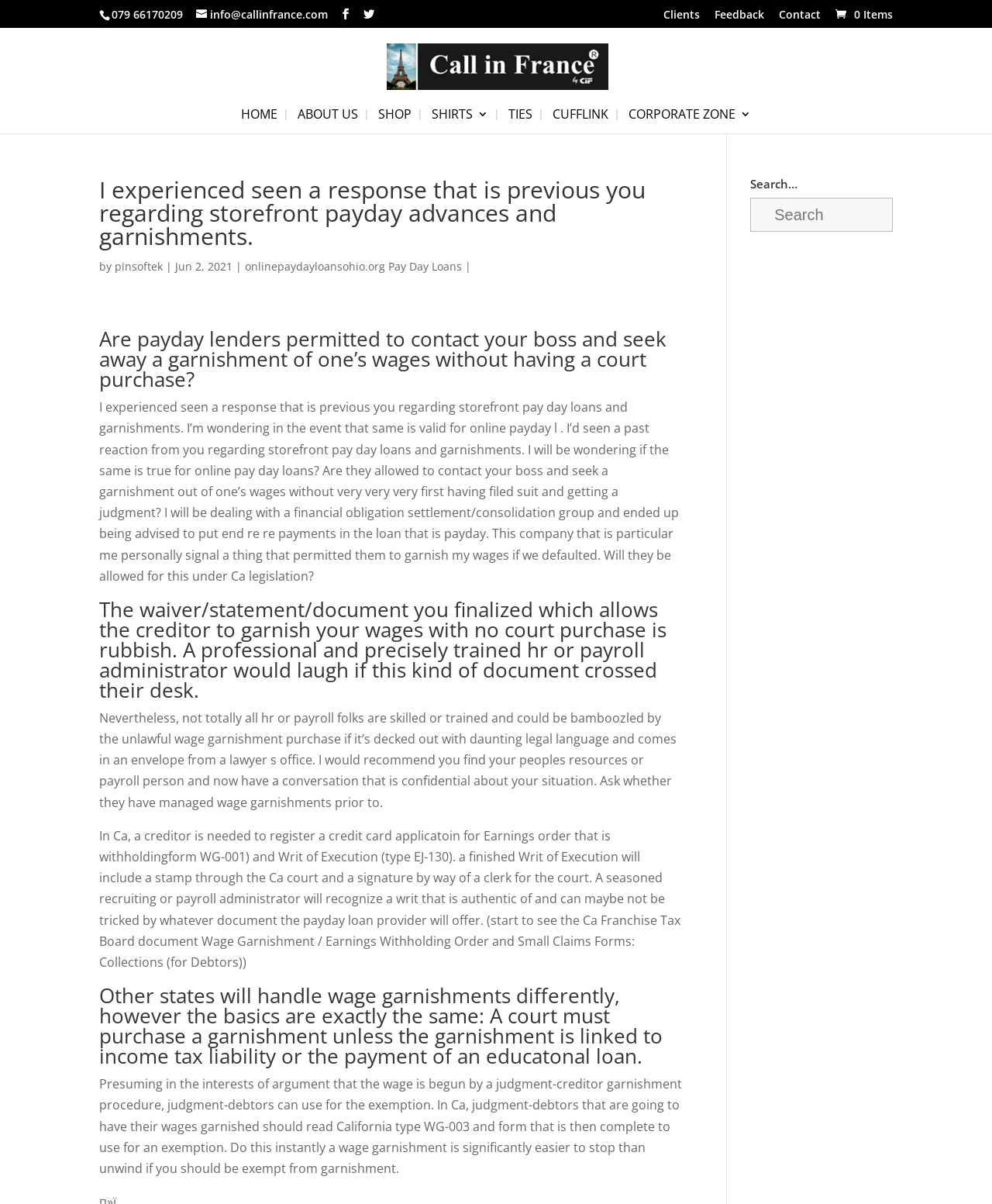Please determine the bounding box coordinates of the area that needs to be clicked to complete this task: 'Click on Home'. The coordinates must be four float numbers between 0 and 1, formatted as [left, top, right, bottom].

None